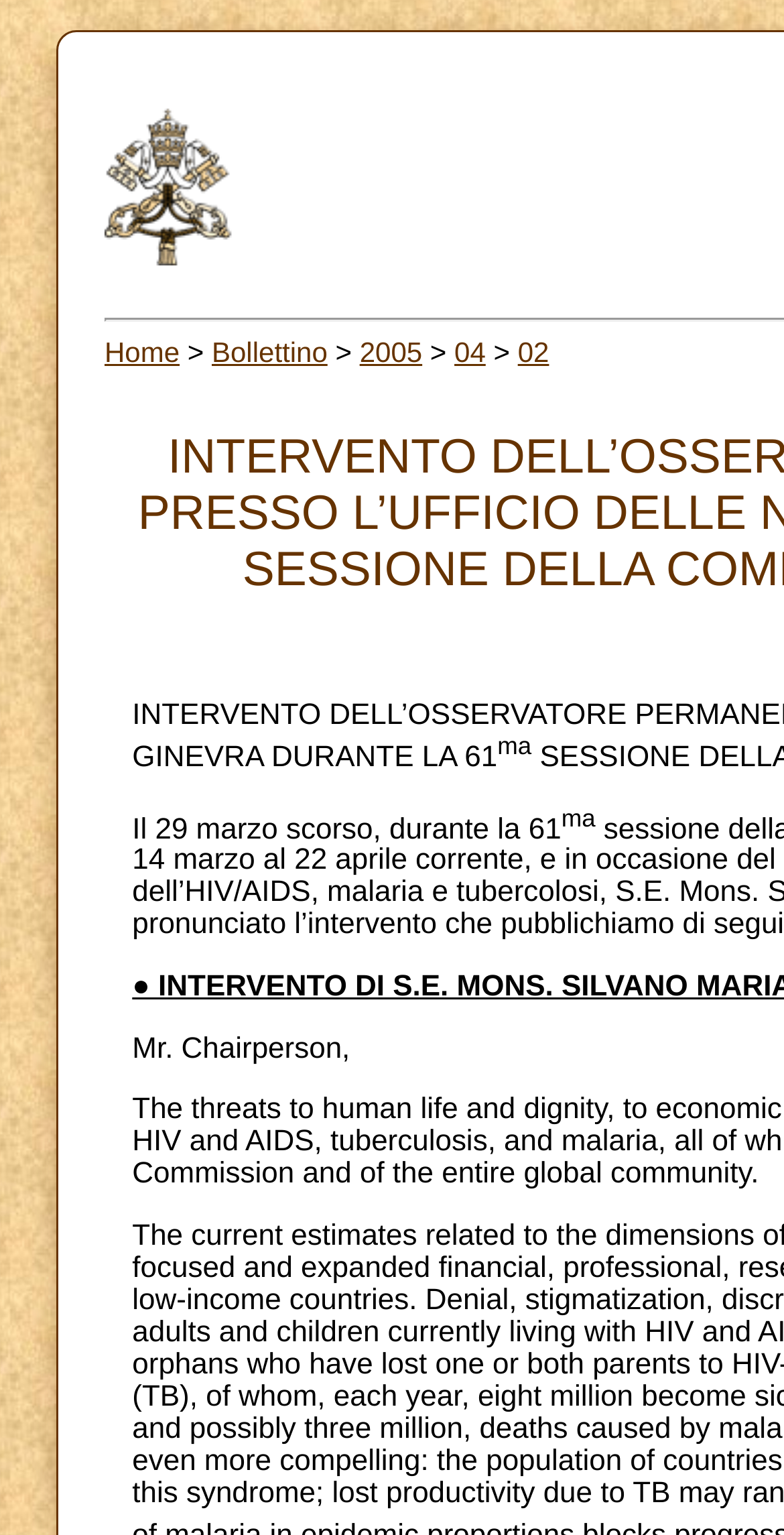Could you please study the image and provide a detailed answer to the question:
Who is the speaker addressing?

I found the person being addressed by reading the StaticText element that says 'Mr. Chairperson,'.